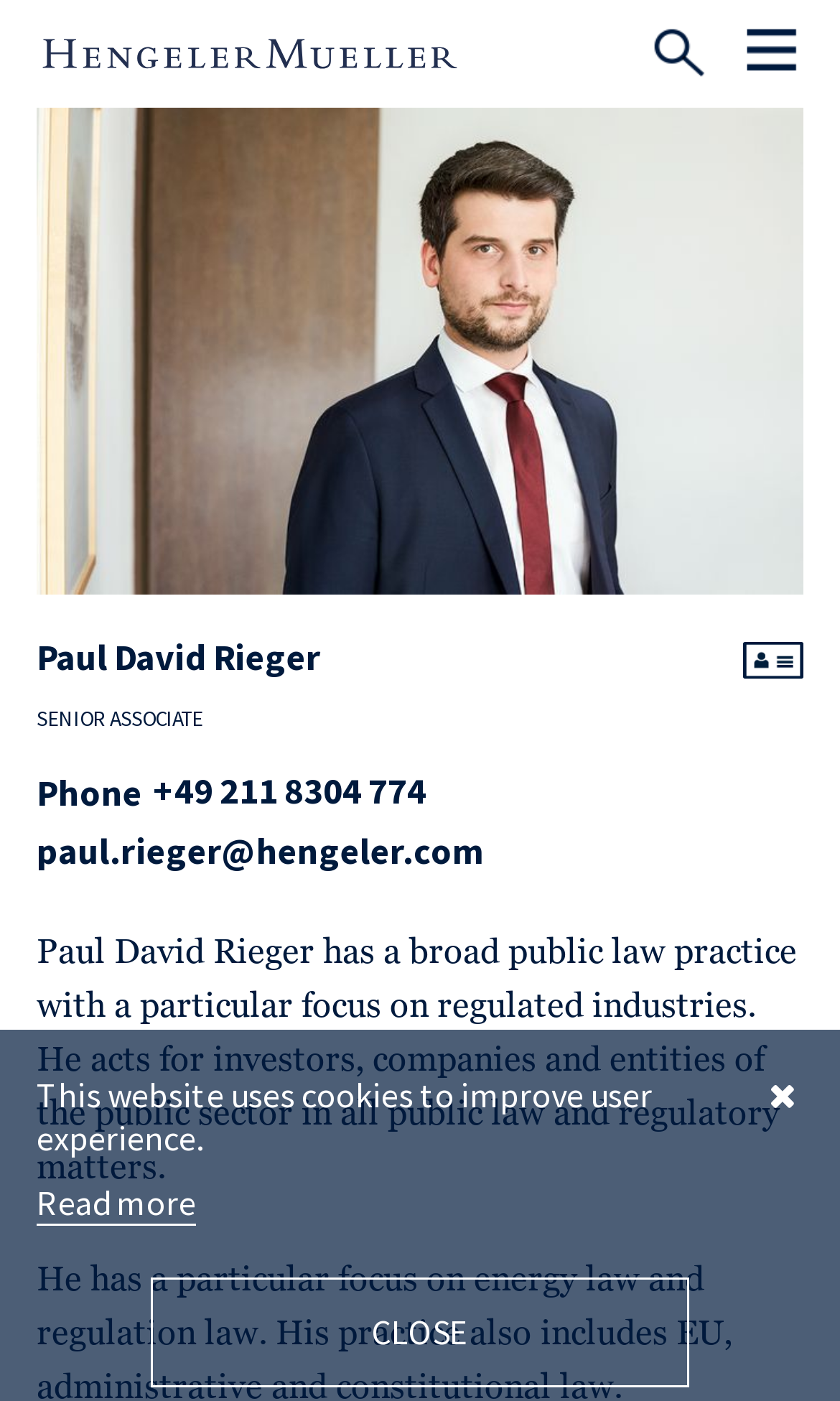Locate the bounding box coordinates of the element that needs to be clicked to carry out the instruction: "Search for something". The coordinates should be given as four float numbers ranging from 0 to 1, i.e., [left, top, right, bottom].

[0.772, 0.02, 0.849, 0.066]